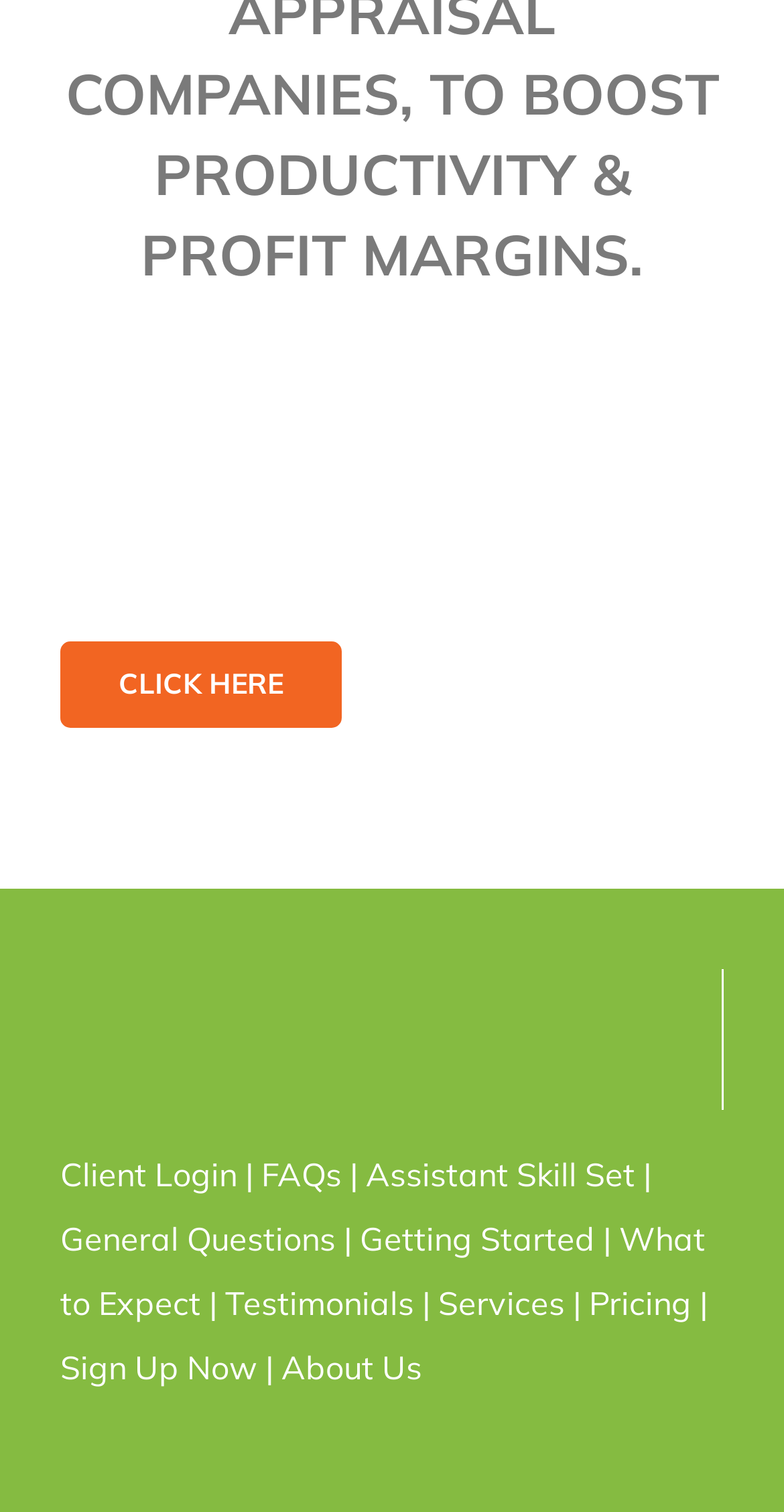Please indicate the bounding box coordinates for the clickable area to complete the following task: "Click on the 'CLICK HERE' link". The coordinates should be specified as four float numbers between 0 and 1, i.e., [left, top, right, bottom].

[0.077, 0.424, 0.436, 0.481]